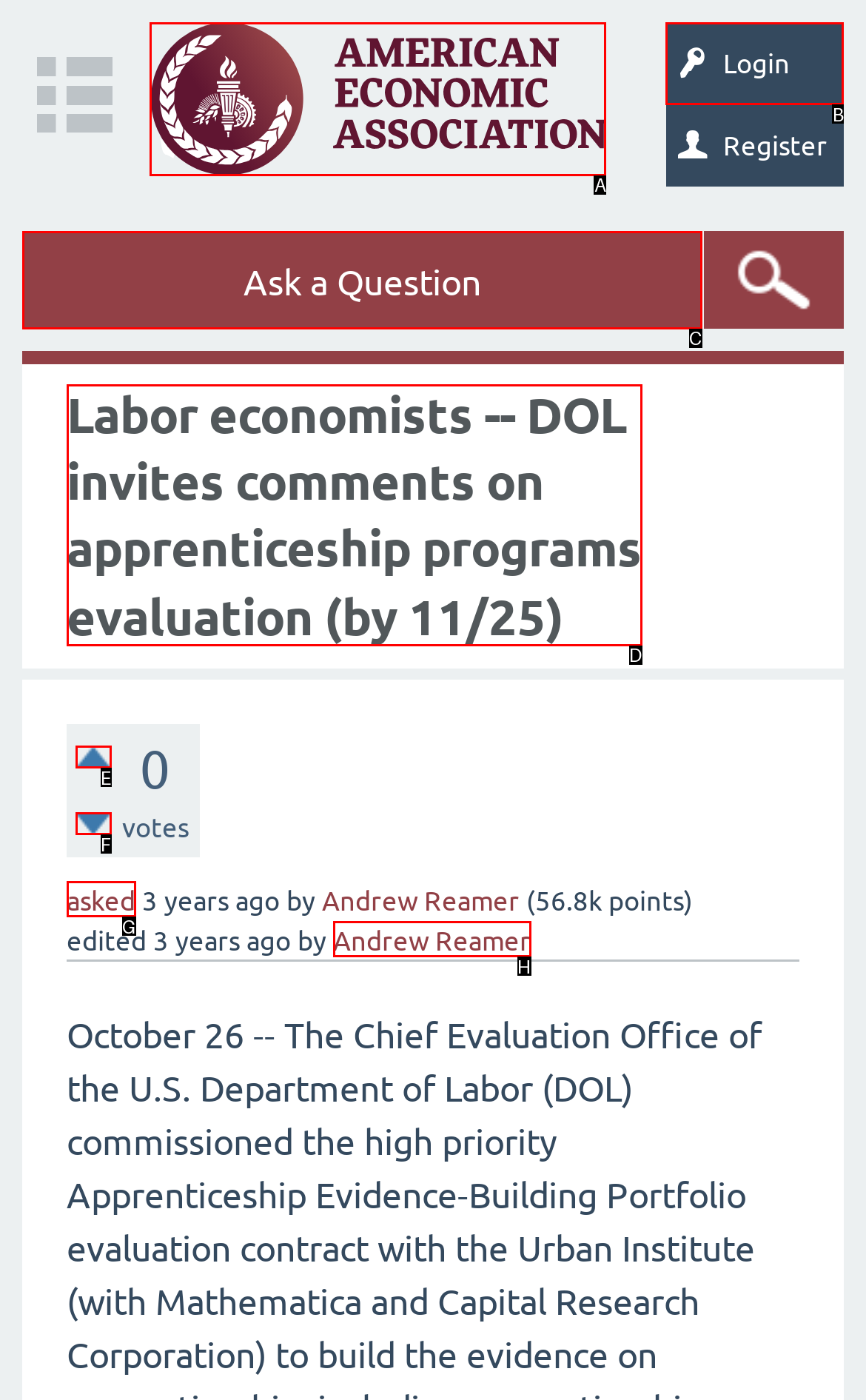Indicate the HTML element that should be clicked to perform the task: Login to the website Reply with the letter corresponding to the chosen option.

B